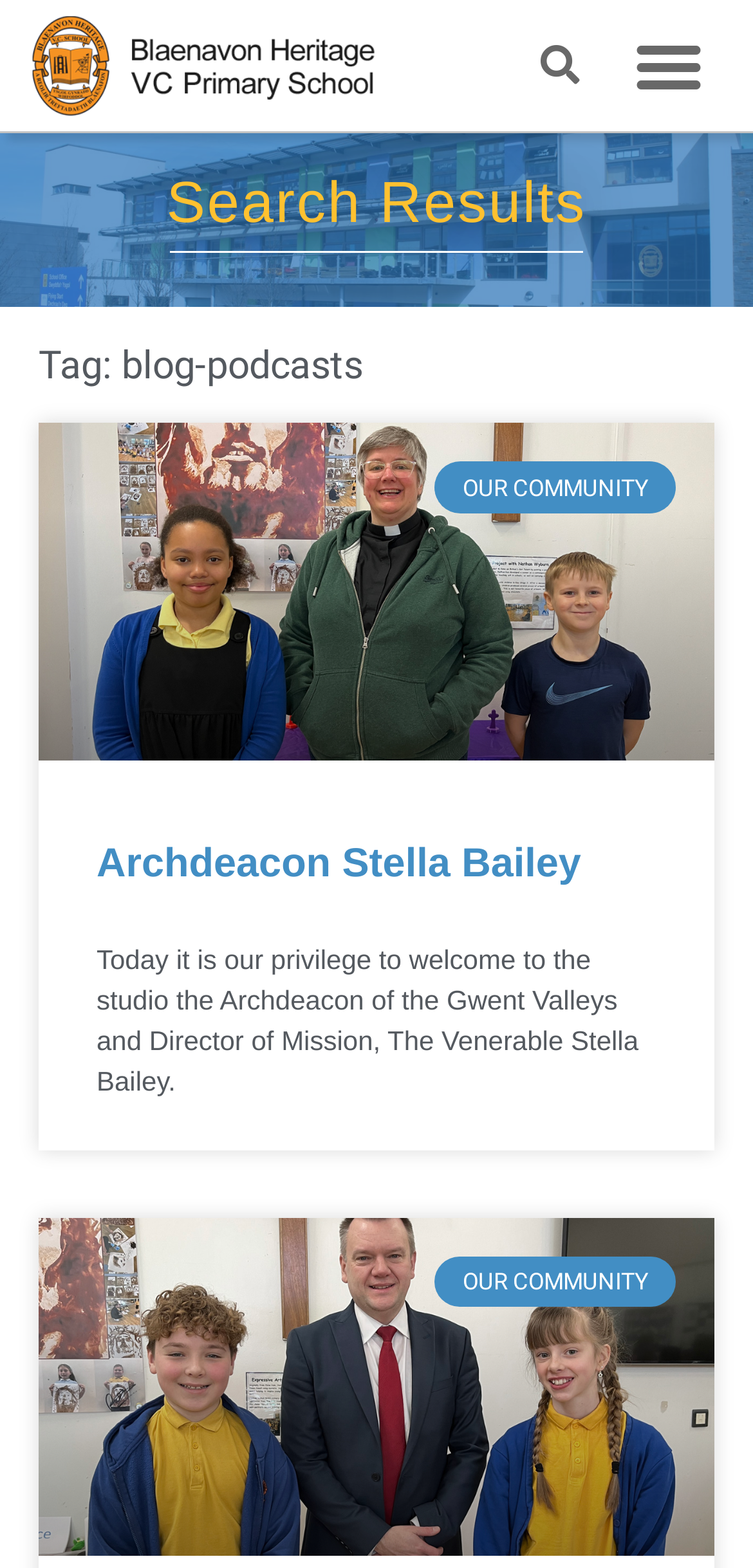Locate the bounding box coordinates for the element described below: "Search". The coordinates must be four float values between 0 and 1, formatted as [left, top, right, bottom].

[0.682, 0.013, 0.805, 0.072]